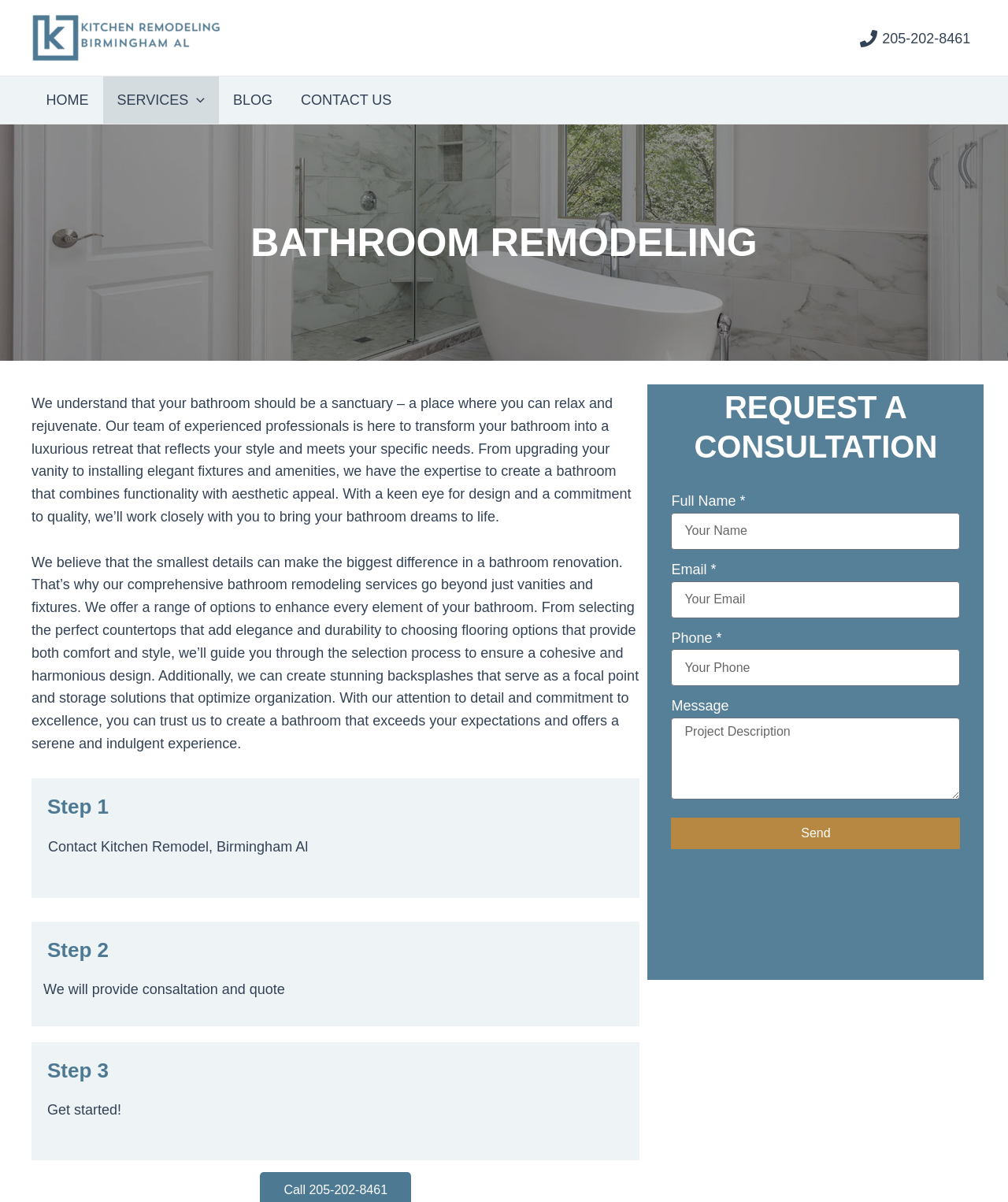What information is required to request a consultation?
Provide a short answer using one word or a brief phrase based on the image.

Full Name, Email, Phone